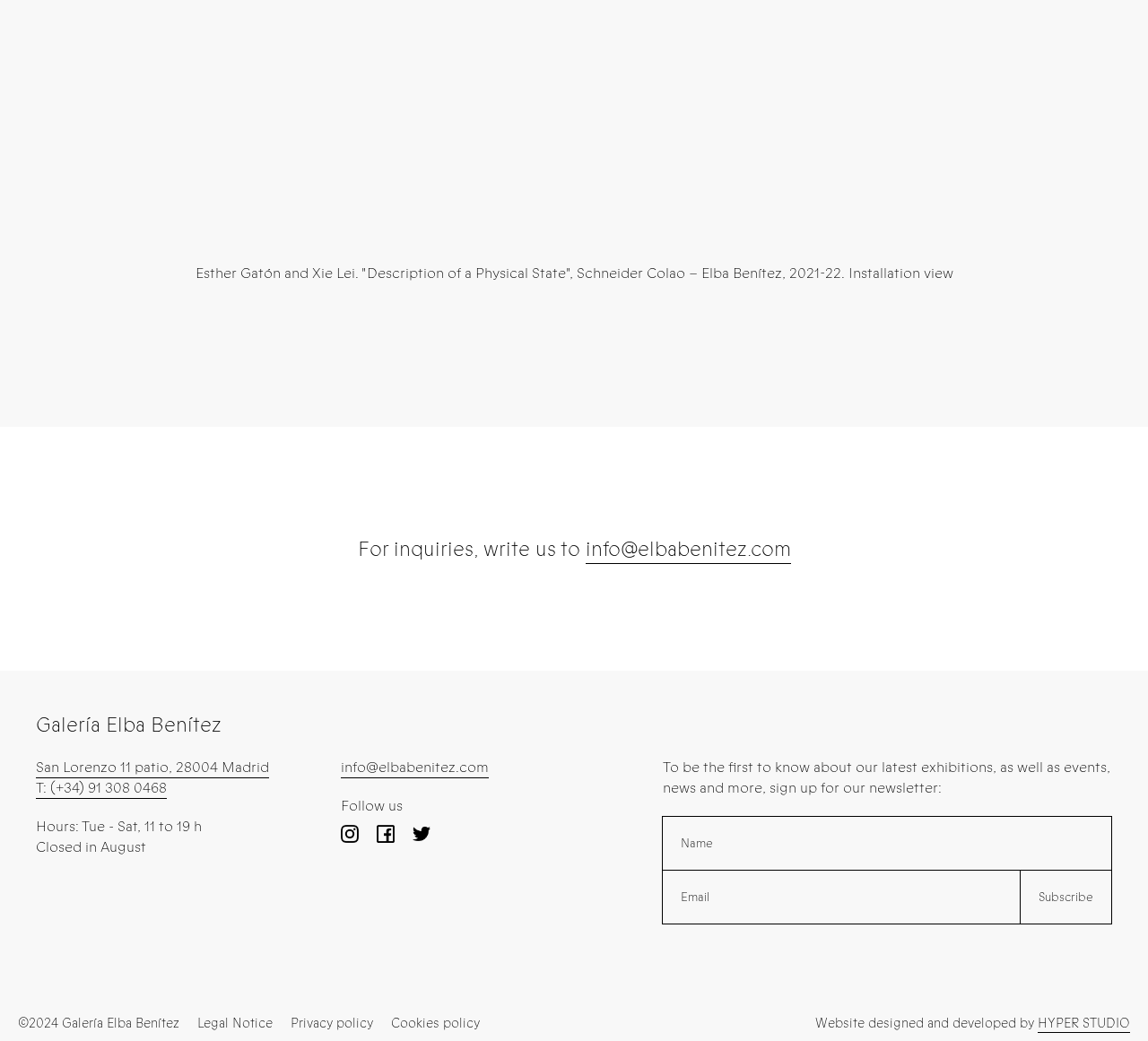What is the address of the gallery?
Look at the screenshot and respond with one word or a short phrase.

San Lorenzo 11 patio, 28004 Madrid